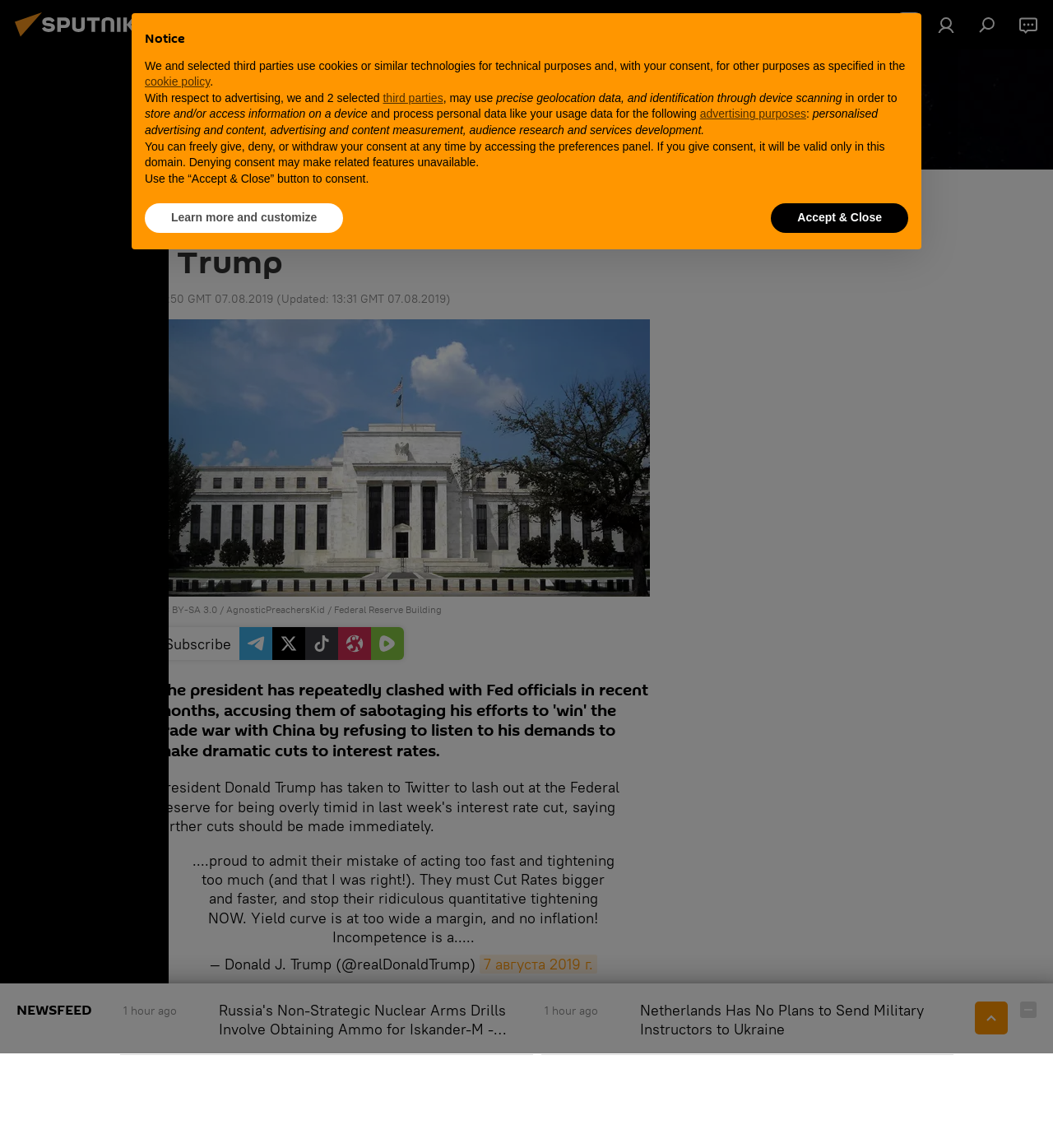Given the description: "title="Sputnik International"", determine the bounding box coordinates of the UI element. The coordinates should be formatted as four float numbers between 0 and 1, [left, top, right, bottom].

[0.008, 0.027, 0.145, 0.04]